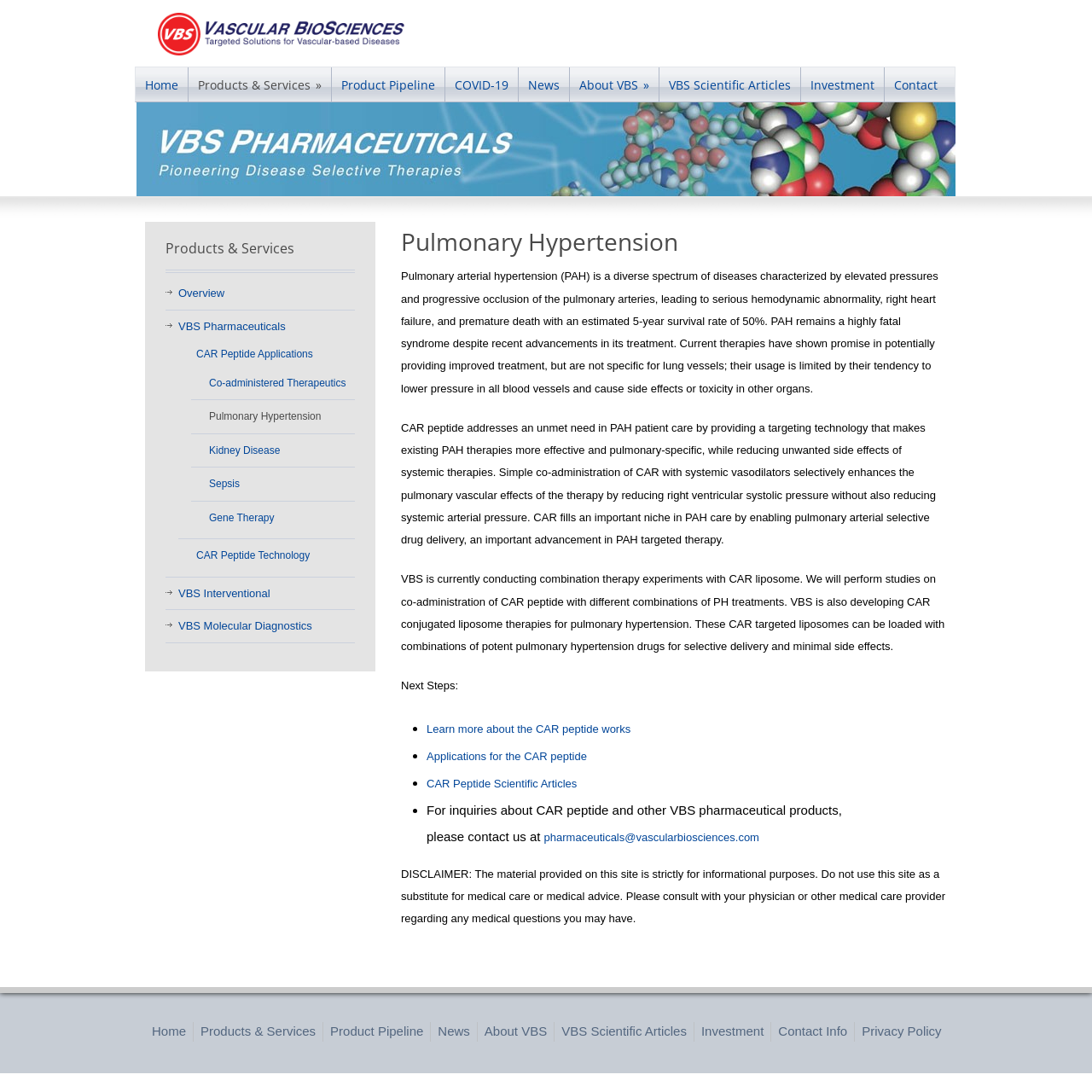Create a detailed summary of the webpage's content and design.

The webpage is about Vascular BioSciences, specifically focusing on Pulmonary Hypertension. At the top, there is a navigation menu with 9 links, including "Home", "Products & Services", "Product Pipeline", "COVID-19", "News", "About VBS", "VBS Scientific Articles", "Investment", and "Contact". 

Below the navigation menu, there is a heading "Pulmonary Hypertension" followed by three paragraphs of text describing Pulmonary Arterial Hypertension (PAH), its treatment, and the role of CAR peptide in addressing the unmet need in PAH patient care. 

Further down, there are three links in a list format, "Learn more about the CAR peptide works", "Applications for the CAR peptide", and "CAR Peptide Scientific Articles". 

Next, there is a section with a heading "Products & Services" that lists 9 links, including "Overview", "VBS Pharmaceuticals", "CAR Peptide Applications", "Co-administered Therapeutics", "Pulmonary Hypertension", "Kidney Disease", "Sepsis", "Gene Therapy", and "CAR Peptide Technology". 

At the bottom of the page, there is a disclaimer stating that the material provided is strictly for informational purposes and should not be used as a substitute for medical care or medical advice. 

Finally, there is a footer section with 10 links, including "Home", "Products & Services", "Product Pipeline", "News", "About VBS", "VBS Scientific Articles", "Investment", "Contact Info", and "Privacy Policy".